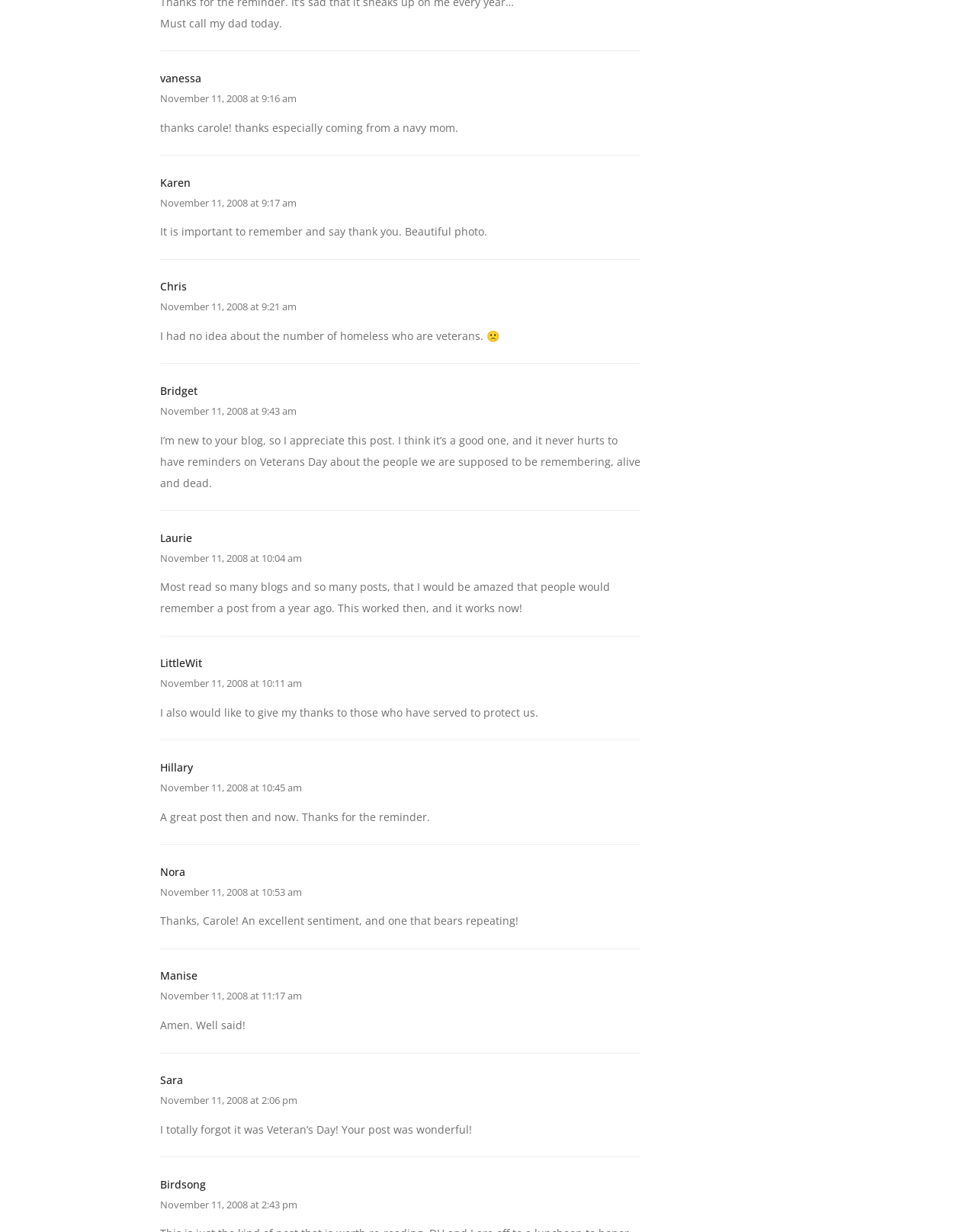Identify and provide the bounding box for the element described by: "Nora".

[0.164, 0.702, 0.19, 0.713]